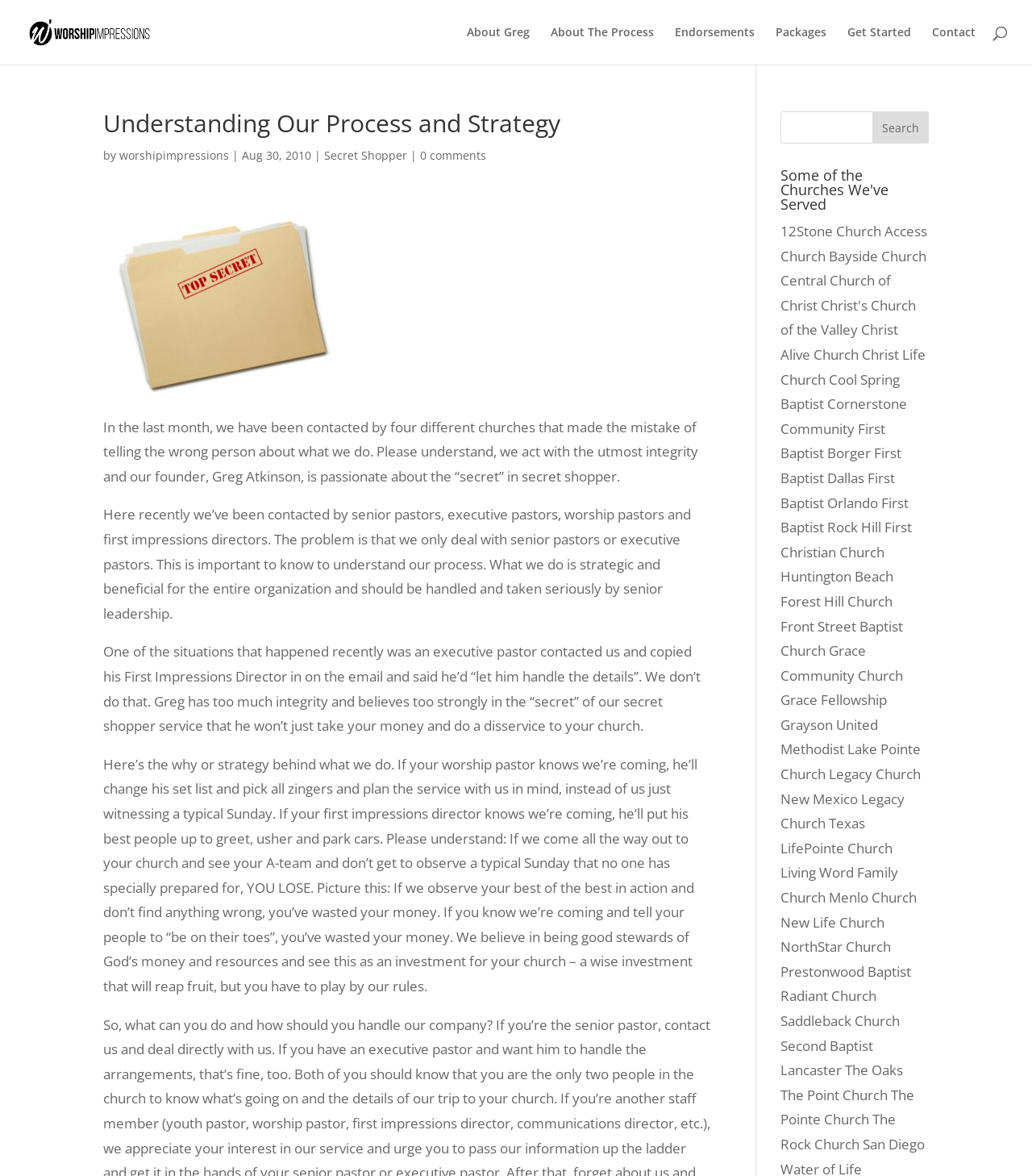What is the name of the company?
Answer with a single word or phrase by referring to the visual content.

Worship Impressions